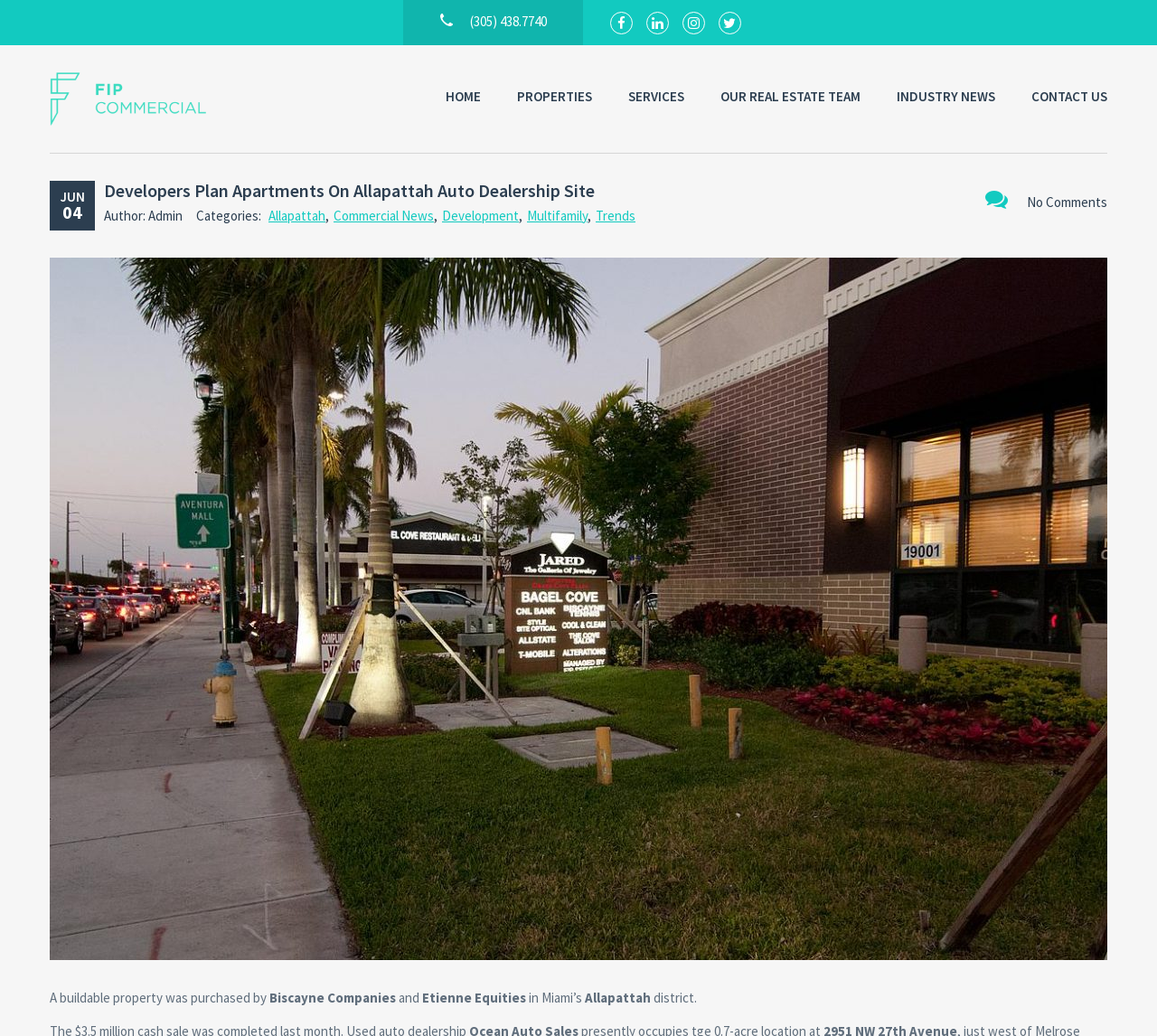Determine the bounding box coordinates for the clickable element required to fulfill the instruction: "Visit FIP Commercial homepage". Provide the coordinates as four float numbers between 0 and 1, i.e., [left, top, right, bottom].

[0.043, 0.07, 0.199, 0.121]